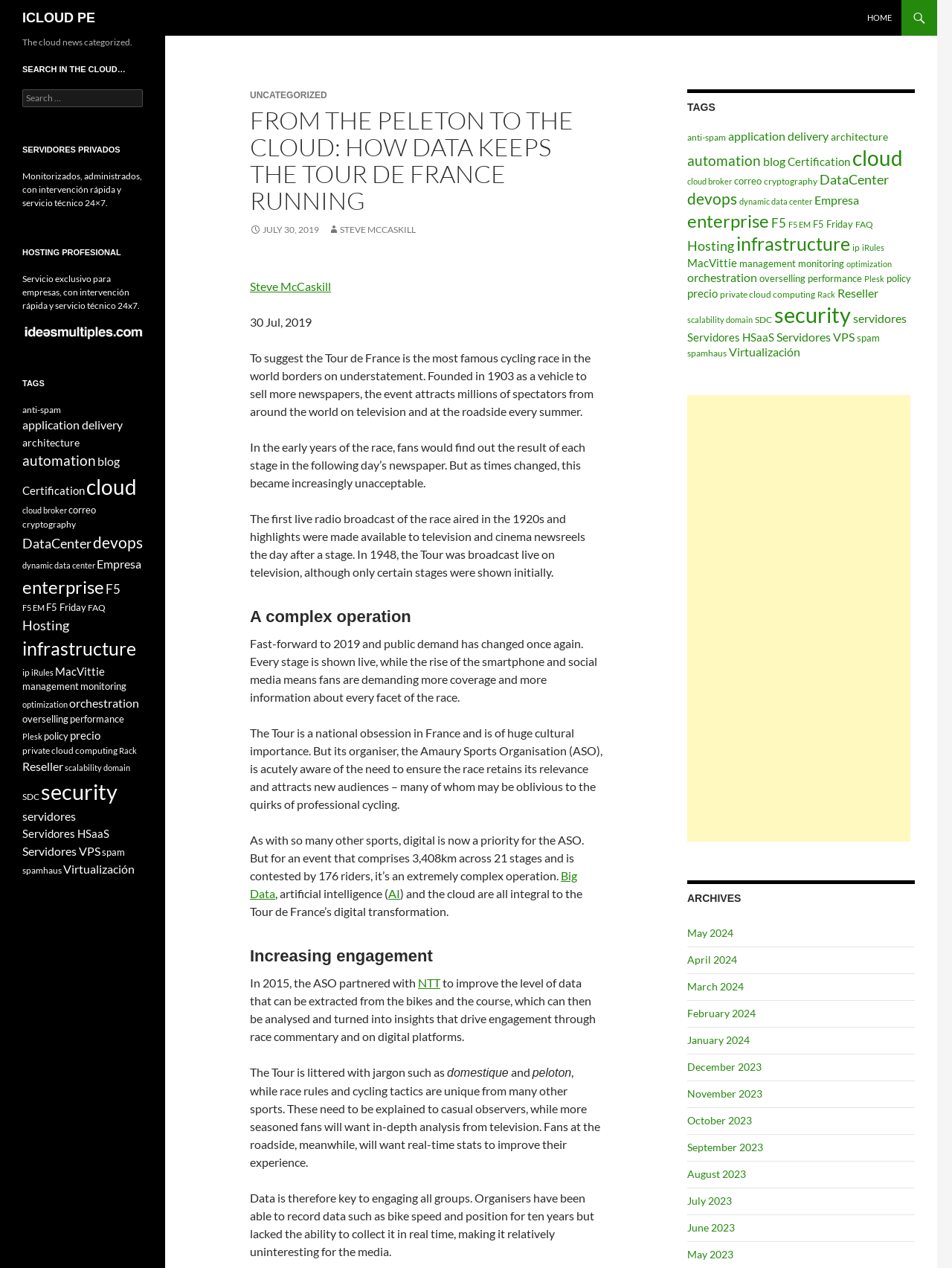Please specify the bounding box coordinates of the clickable section necessary to execute the following command: "Open Youtube".

None